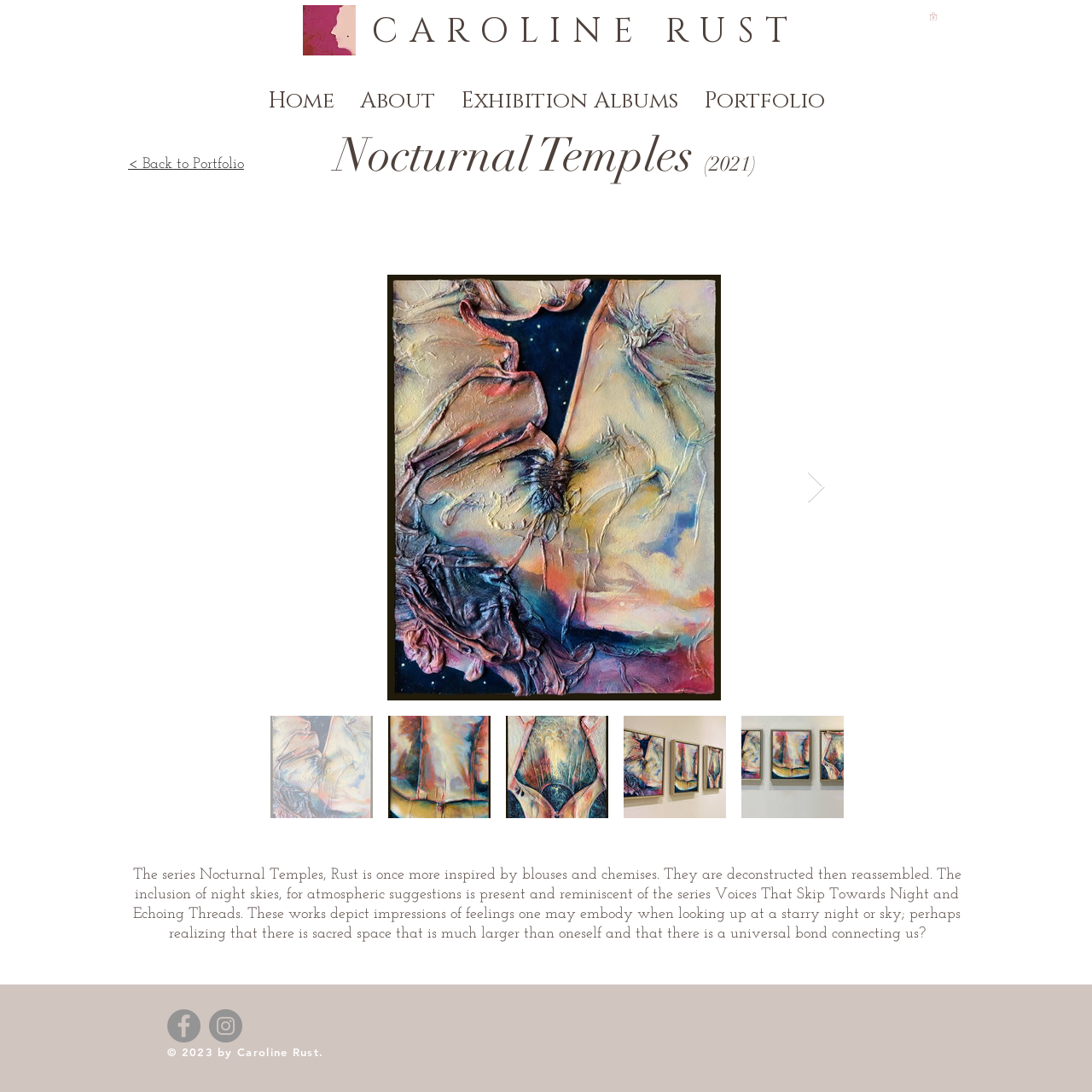What is the name of the artist?
Using the image, elaborate on the answer with as much detail as possible.

The name of the artist can be found in the heading element 'CAROLINE RUST' which is located at the top of the webpage, indicating that the webpage is about the artist Caroline Rust.